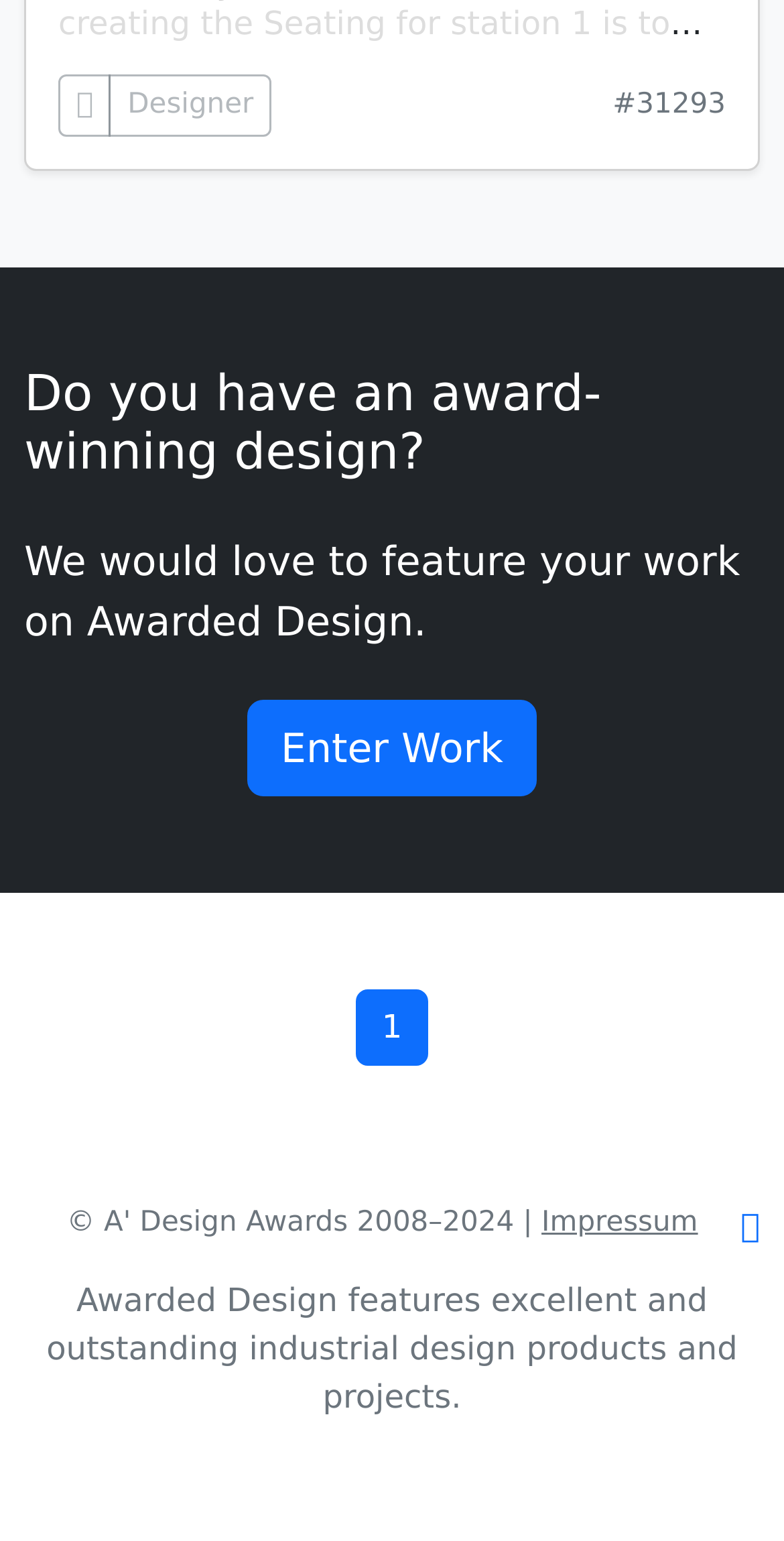What is the purpose of Awarded Design?
Give a thorough and detailed response to the question.

Based on the static text 'Awarded Design features excellent and outstanding industrial design products and projects.', it can be inferred that the purpose of Awarded Design is to feature excellent design products.